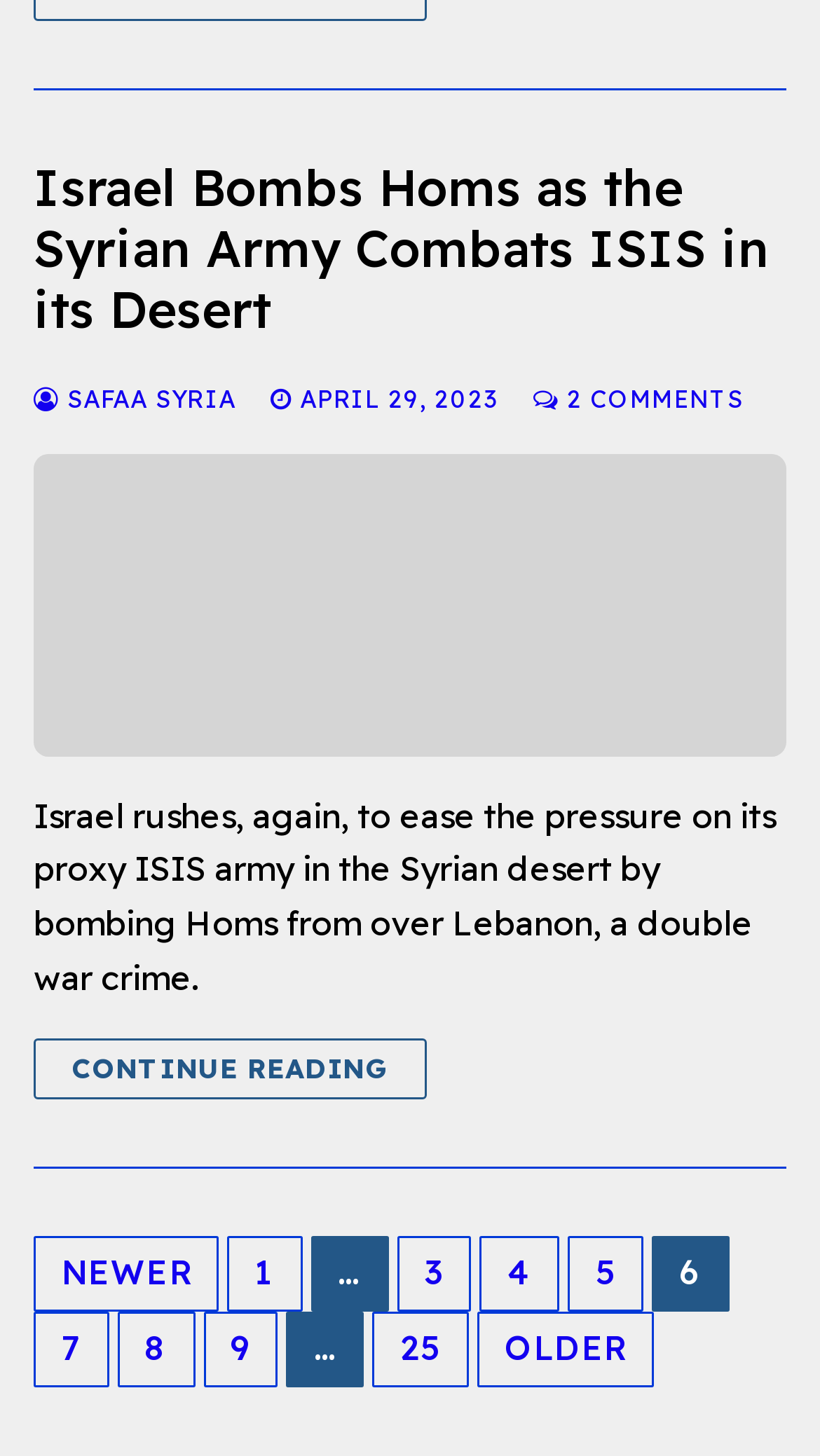How many comments are there on the article?
Give a detailed response to the question by analyzing the screenshot.

The number of comments can be found in the link ' 2 COMMENTS' which is located below the article heading.